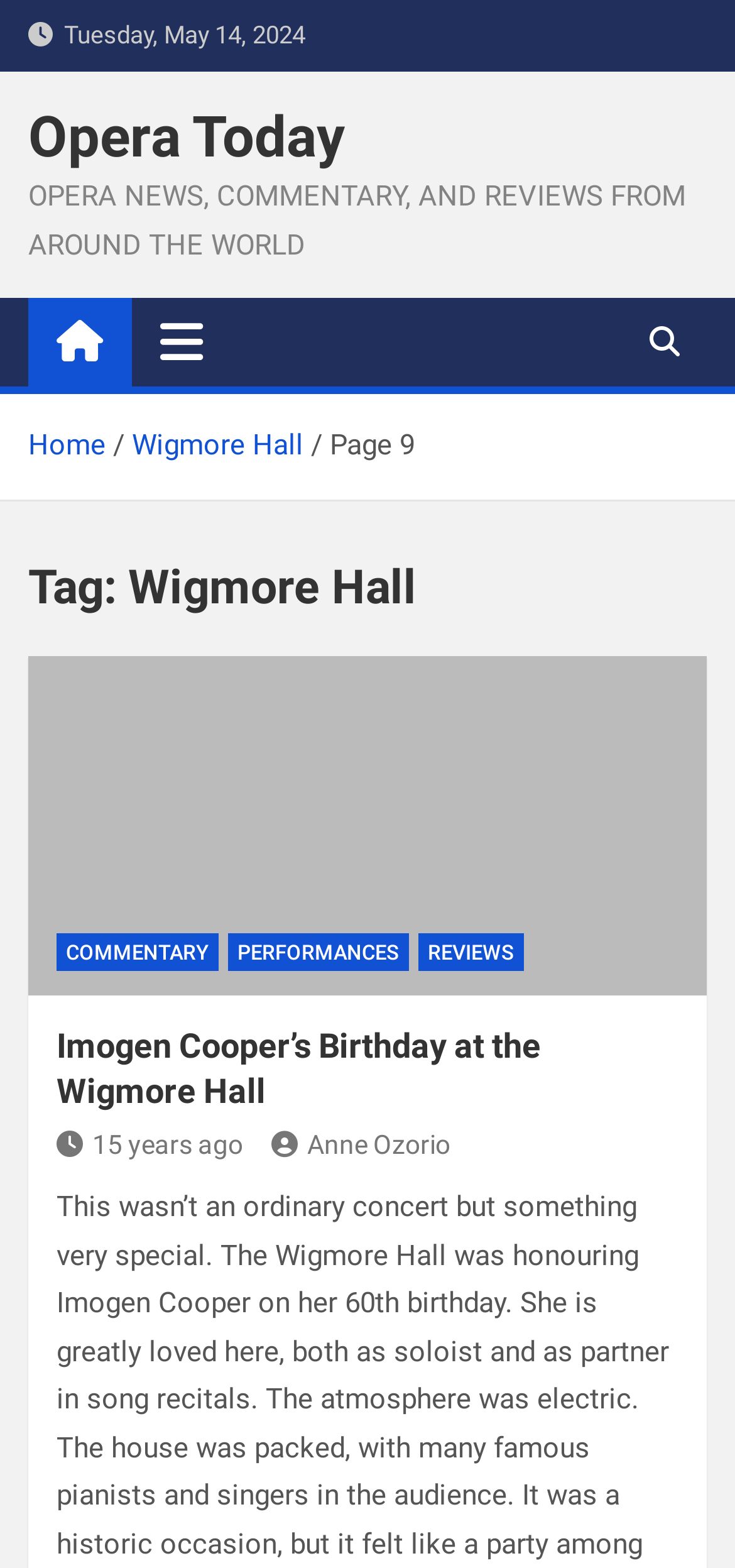Specify the bounding box coordinates of the region I need to click to perform the following instruction: "View Imogen Cooper’s Birthday at the Wigmore Hall article". The coordinates must be four float numbers in the range of 0 to 1, i.e., [left, top, right, bottom].

[0.038, 0.419, 0.962, 0.635]